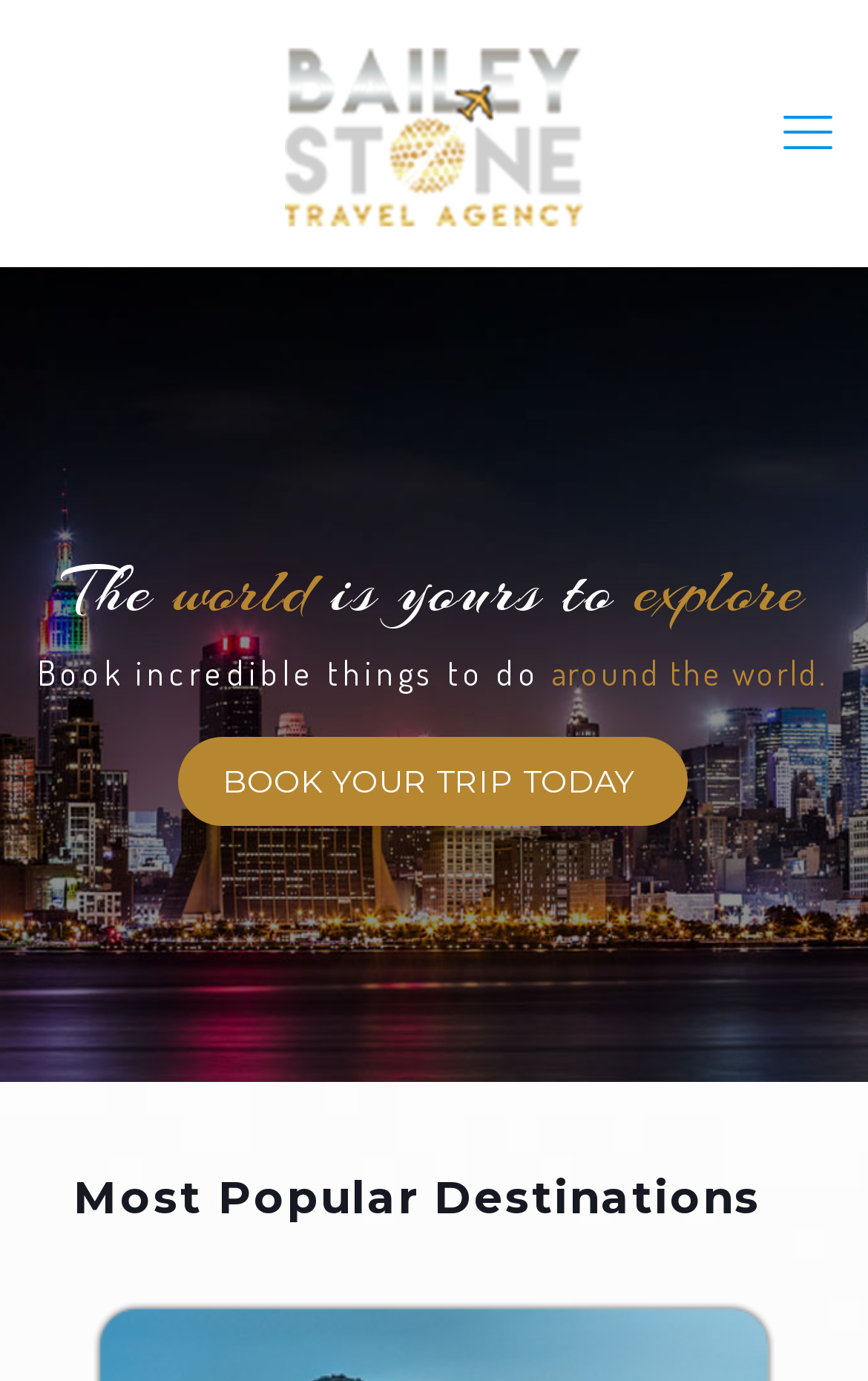Predict the bounding box of the UI element that fits this description: "ACCEPT".

None